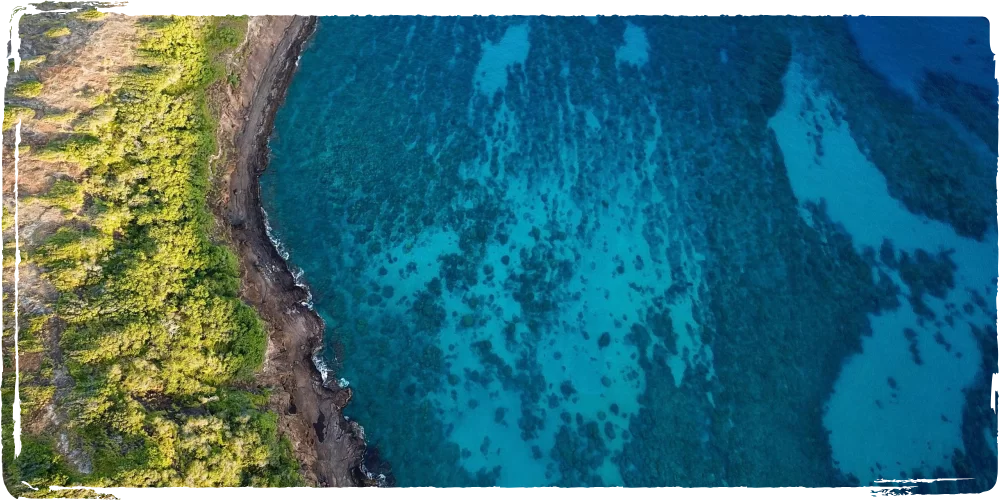Describe in detail everything you see in the image.

The image showcases a stunning aerial view of a tropical coastline, highlighting the contrast between lush greenery and the vibrant blue waters of the ocean. On the left-hand side, the land is covered with a rich tapestry of vegetation, while on the right, the crystalline waters reveal a mesmerizing underwater landscape dotted with corals and marine life. The interplay of light reflects off the water, casting shades of turquoise and deep blue, enhancing the natural beauty of this serene location. This breathtaking scene illustrates the allure of the best beaches on Oahu, a destination known for its picturesque scenery and pristine shores.